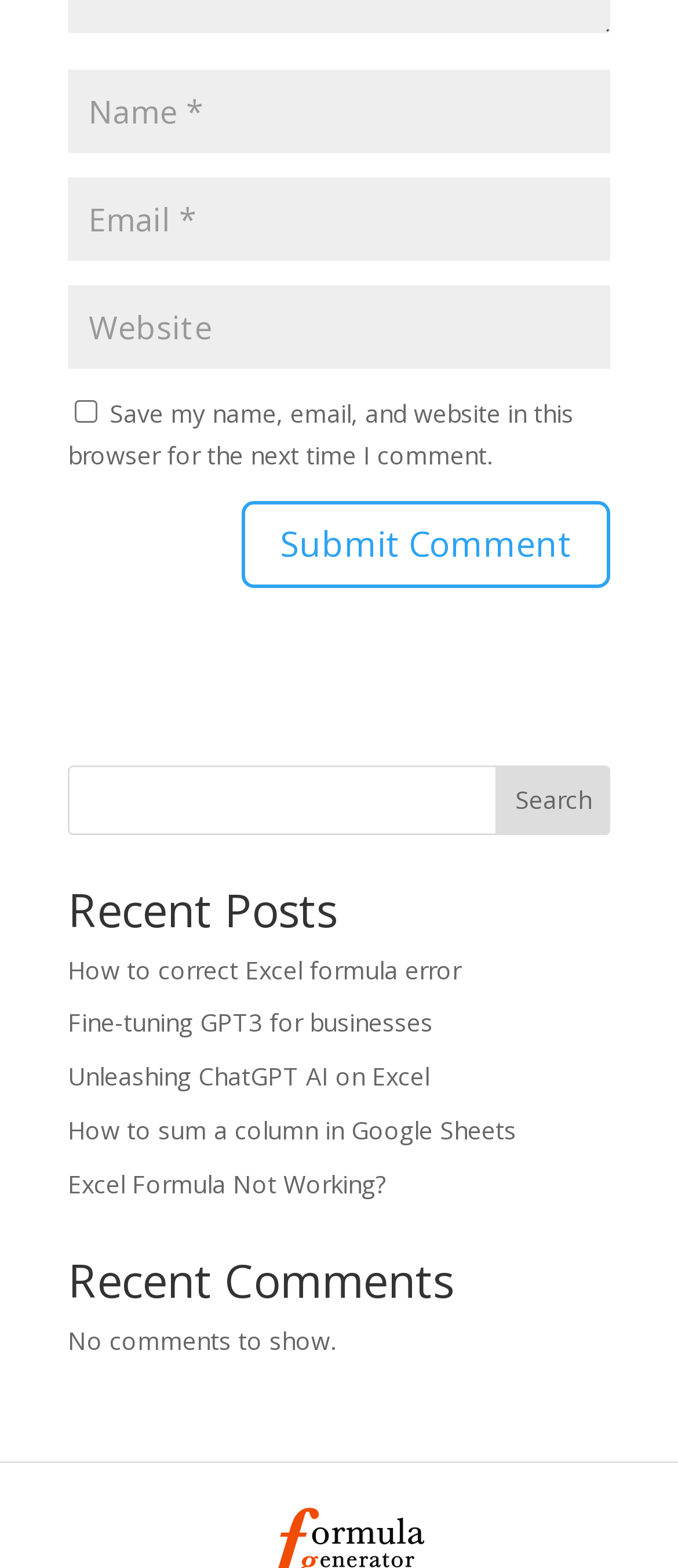Look at the image and write a detailed answer to the question: 
What is the label of the first textbox?

The first textbox has a label 'Name *' which is indicated by the StaticText element with ID 312, and it is a required field.